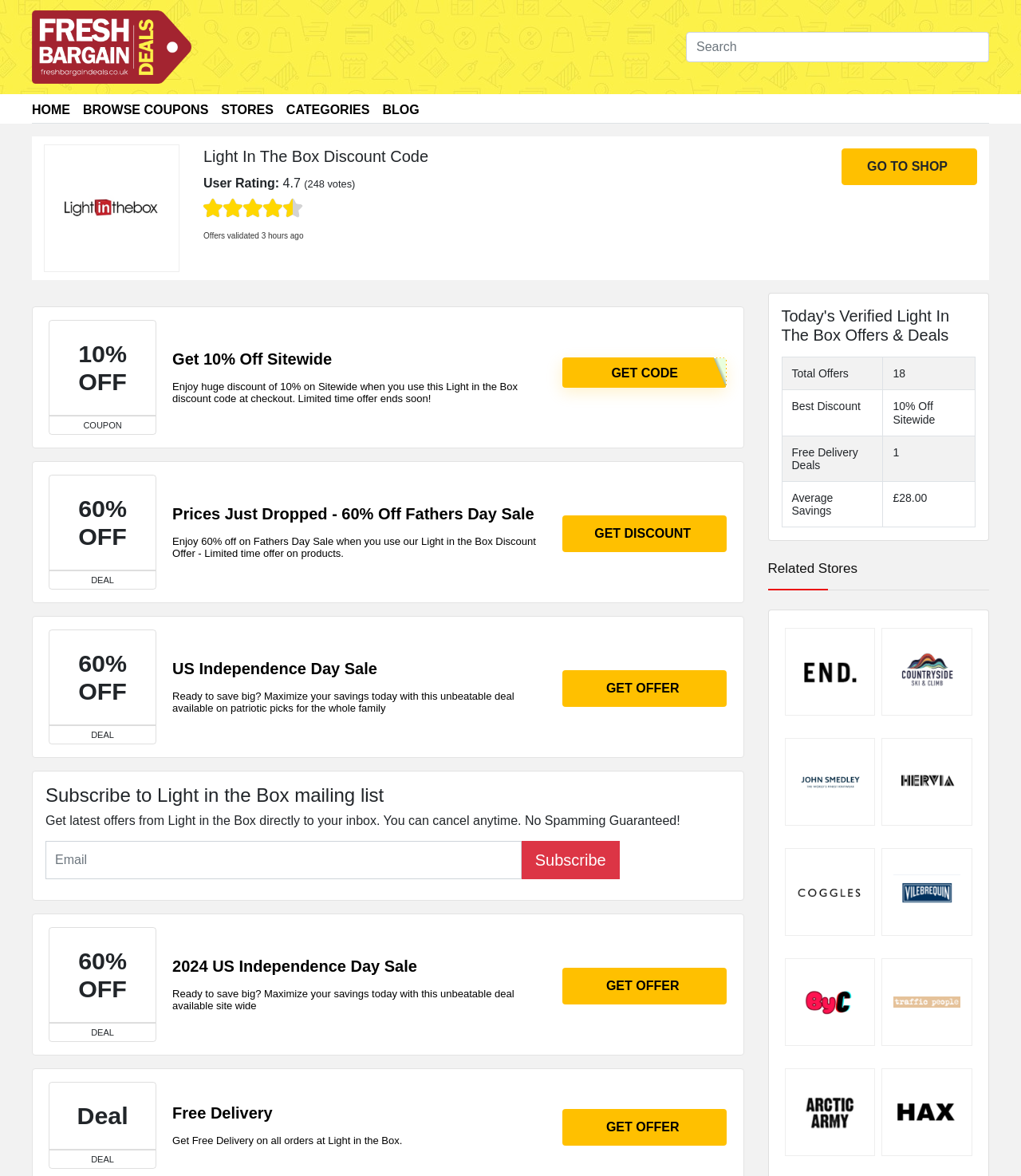Identify the bounding box coordinates of the section that should be clicked to achieve the task described: "Search for a coupon".

[0.672, 0.027, 0.95, 0.053]